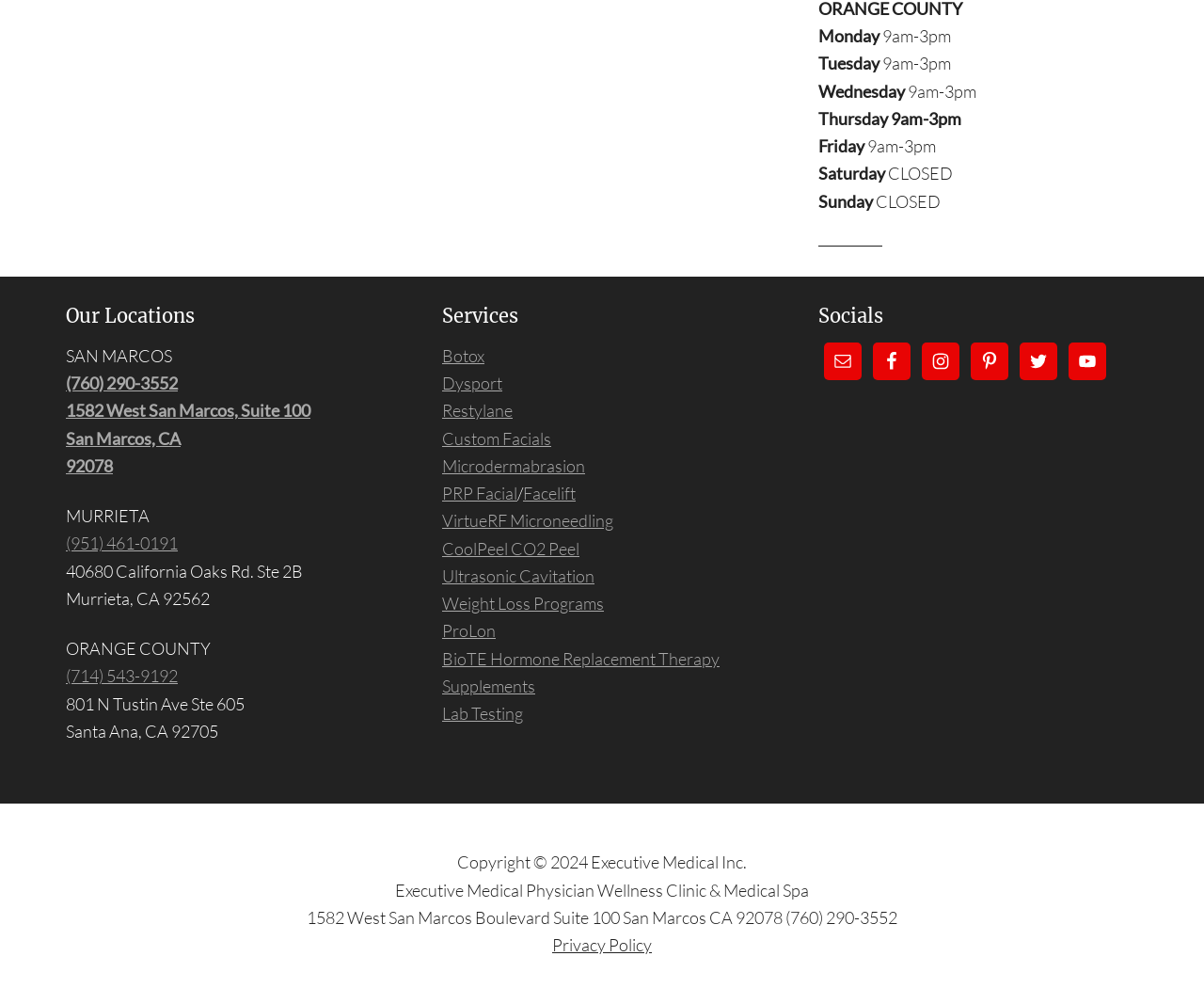What is the address of the Murrieta location?
From the image, respond using a single word or phrase.

40680 California Oaks Rd. Ste 2B